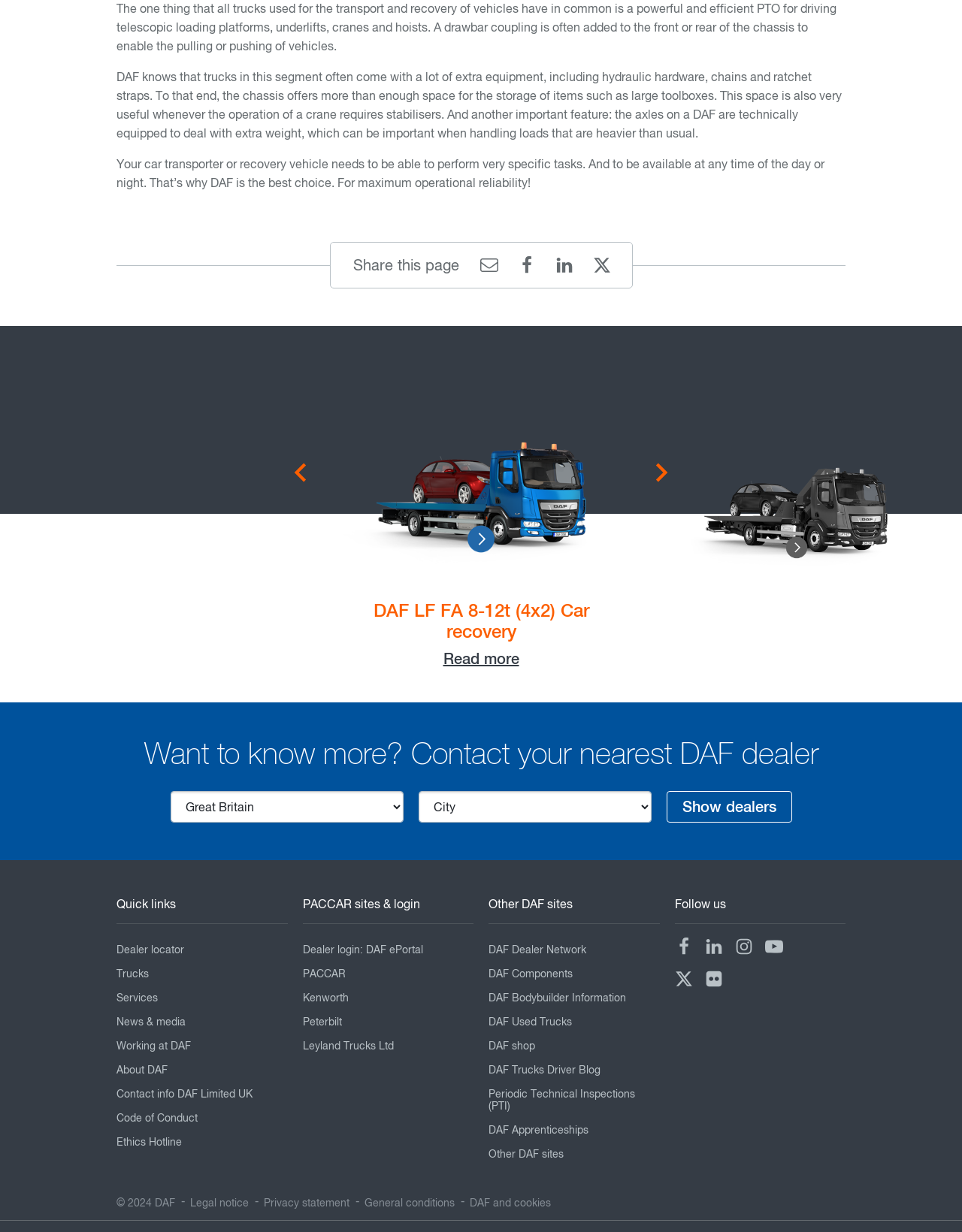What is the purpose of the 'Show dealers' button?
Use the image to give a comprehensive and detailed response to the question.

The 'Show dealers' button is likely intended to help users find DAF dealers in their area, as it is located next to a dropdown menu for selecting a country and city.